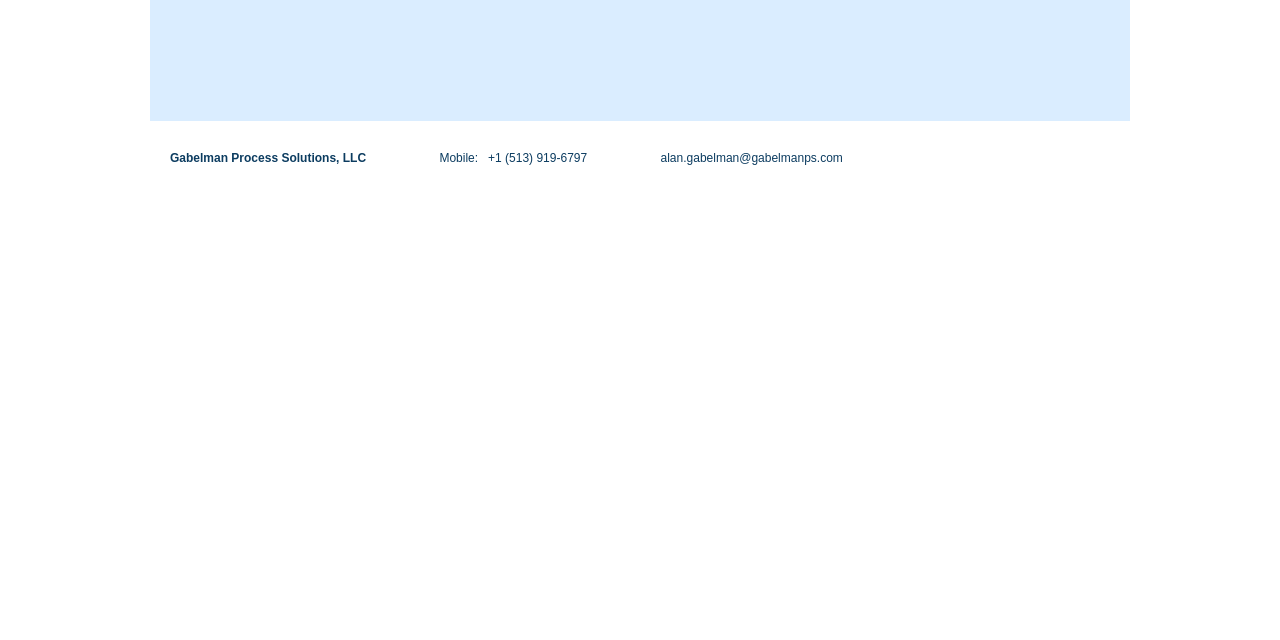Given the element description "alan.gabelman@gabelmanps.com", identify the bounding box of the corresponding UI element.

[0.516, 0.235, 0.658, 0.257]